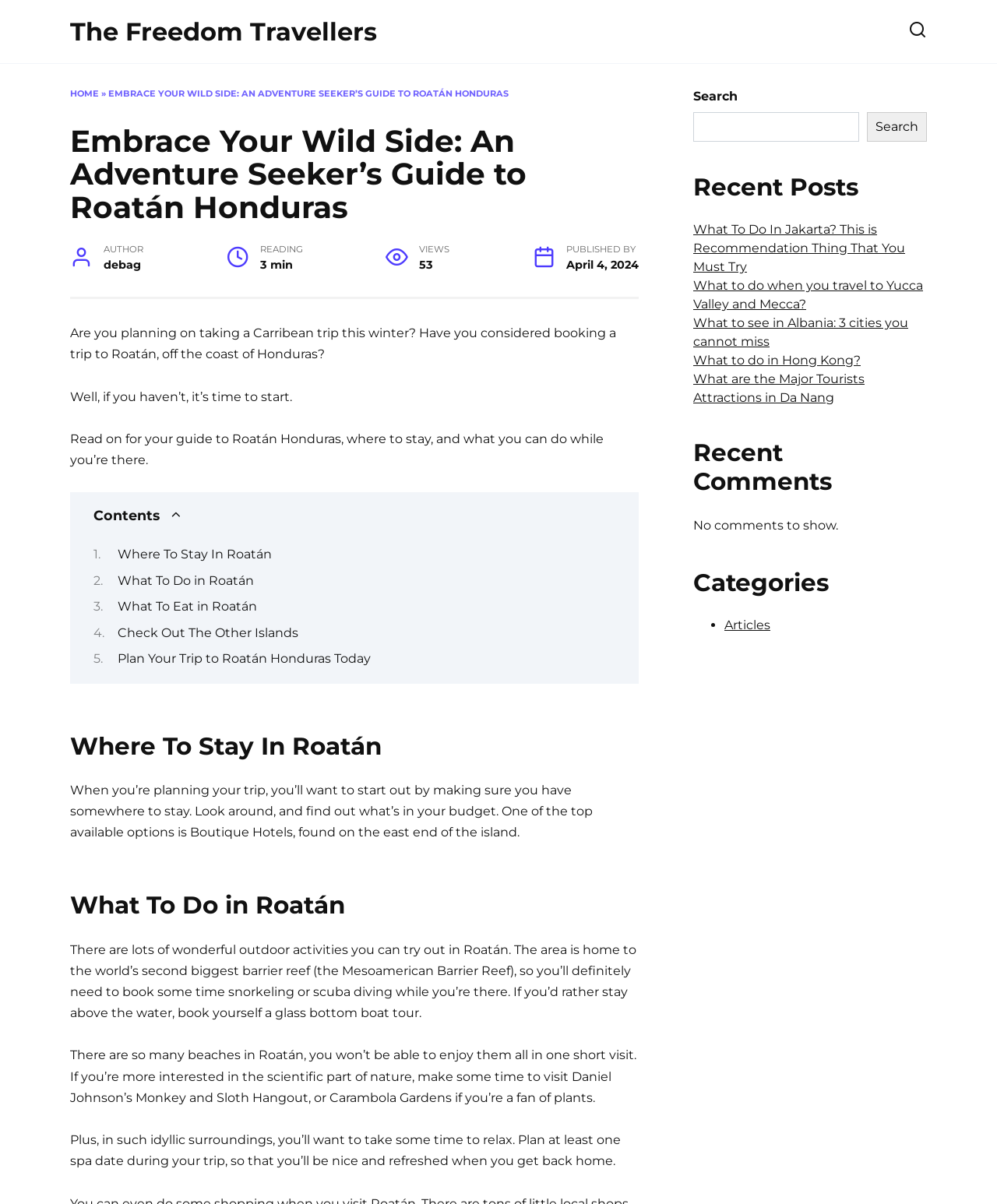Provide a short answer to the following question with just one word or phrase: What is the topic of the article?

Roatán Honduras